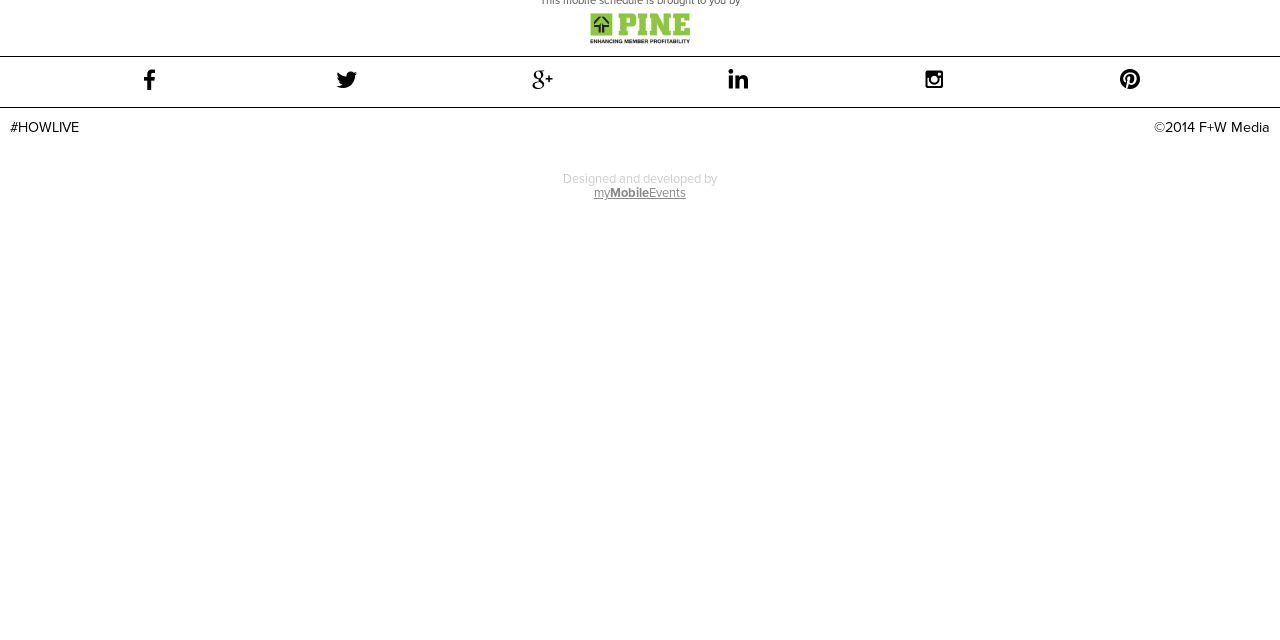Please find the bounding box coordinates (top-left x, top-left y, bottom-right x, bottom-right y) in the screenshot for the UI element described as follows: #HOWLIVE

[0.008, 0.186, 0.062, 0.213]